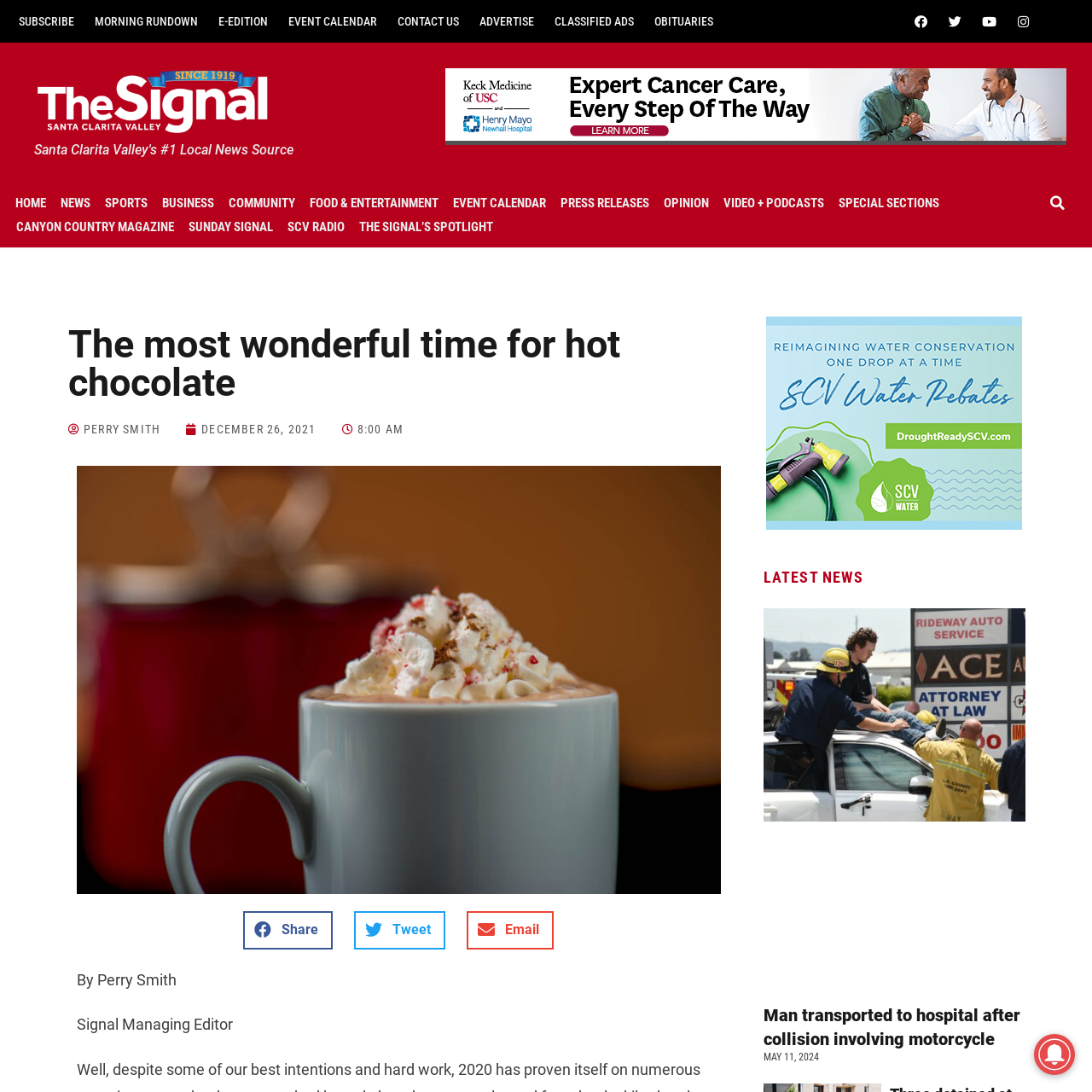Please determine the bounding box coordinates of the clickable area required to carry out the following instruction: "Visit the 'HOME' page". The coordinates must be four float numbers between 0 and 1, represented as [left, top, right, bottom].

[0.008, 0.175, 0.048, 0.197]